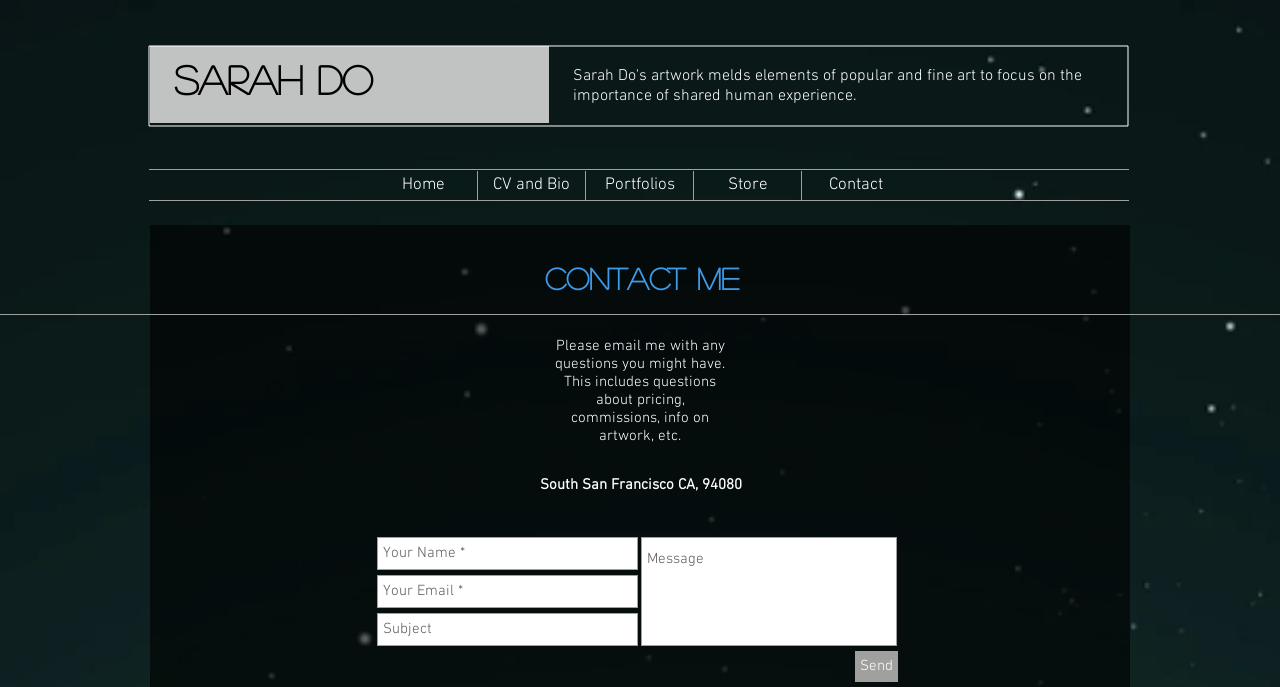Generate a thorough description of the webpage.

The webpage is about Sarah Do's contact information. At the top, there is a large heading "SARAH DO" which is also a link. Below it, there is a navigation menu with five links: "Home", "CV and Bio", "Portfolios", "Store", and "Contact". 

The main content of the page is divided into two sections. The first section has a heading "CONTACT ME" and a paragraph of text that explains how to contact Sarah Do via email for questions about pricing, commissions, and artwork information. 

Below the paragraph, there is a smaller text with the artist's address, "South San Francisco CA, 94080". 

The second section is a contact form with four text boxes: "Your Name", "Your Email", "Subject", and a larger text box for the message. All text boxes except the "Subject" and the message box are required to be filled. There is a "Send" button at the bottom of the form.